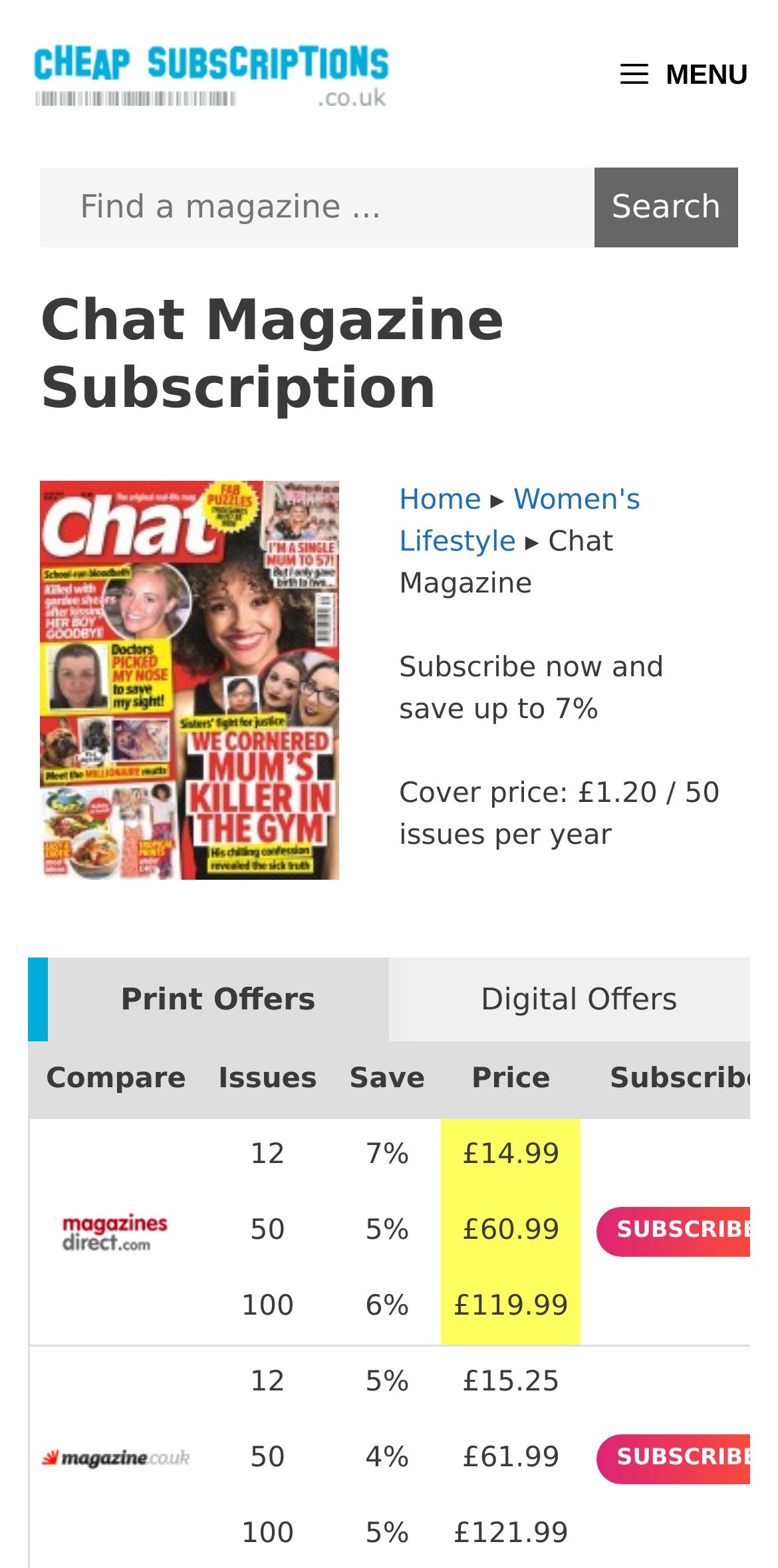Determine the bounding box coordinates for the clickable element required to fulfill the instruction: "Visit the Catholic Telegraph website". Provide the coordinates as four float numbers between 0 and 1, i.e., [left, top, right, bottom].

None